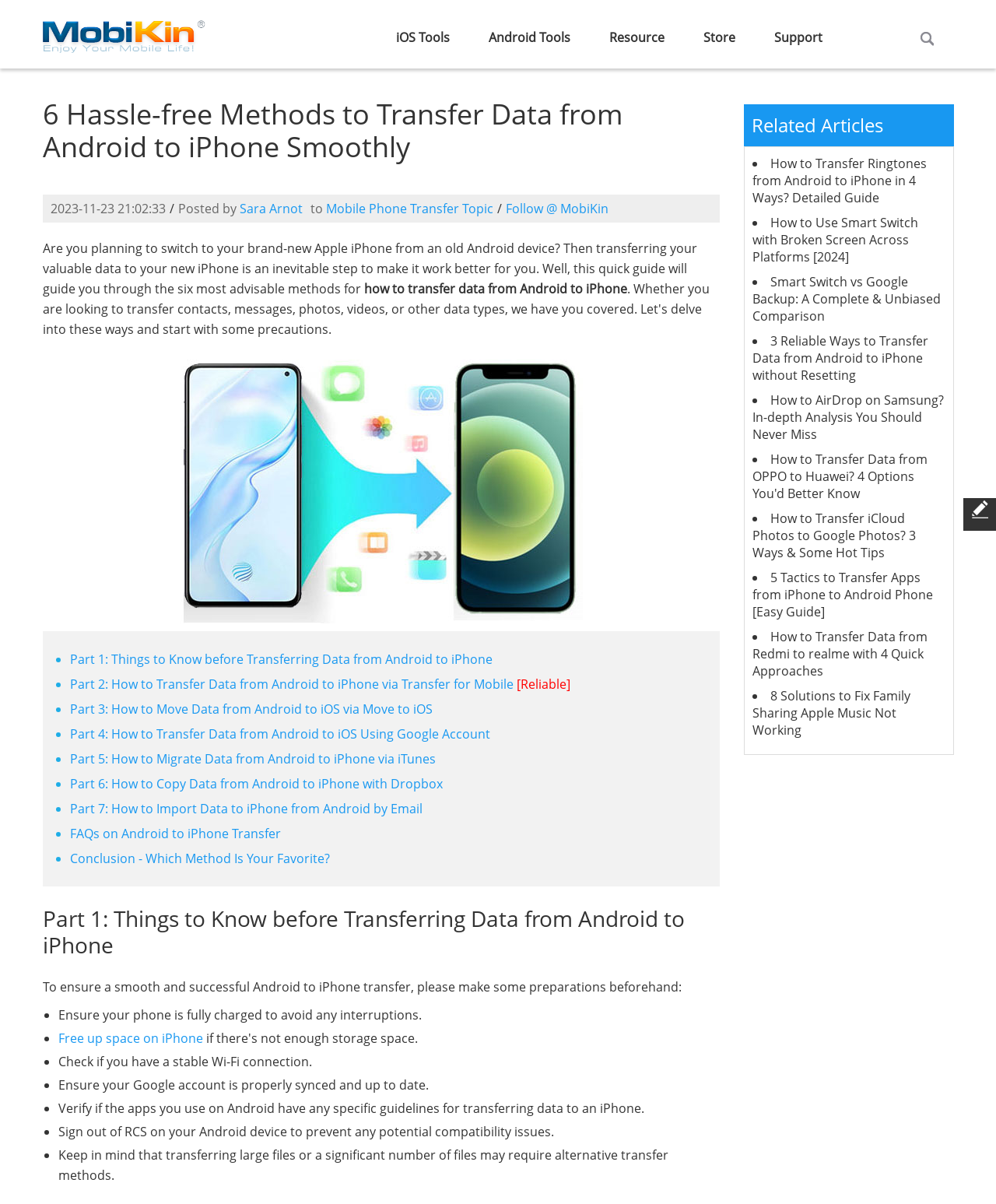Locate the coordinates of the bounding box for the clickable region that fulfills this instruction: "Follow the link 'Part 1: Things to Know before Transferring Data from Android to iPhone'".

[0.07, 0.537, 0.495, 0.555]